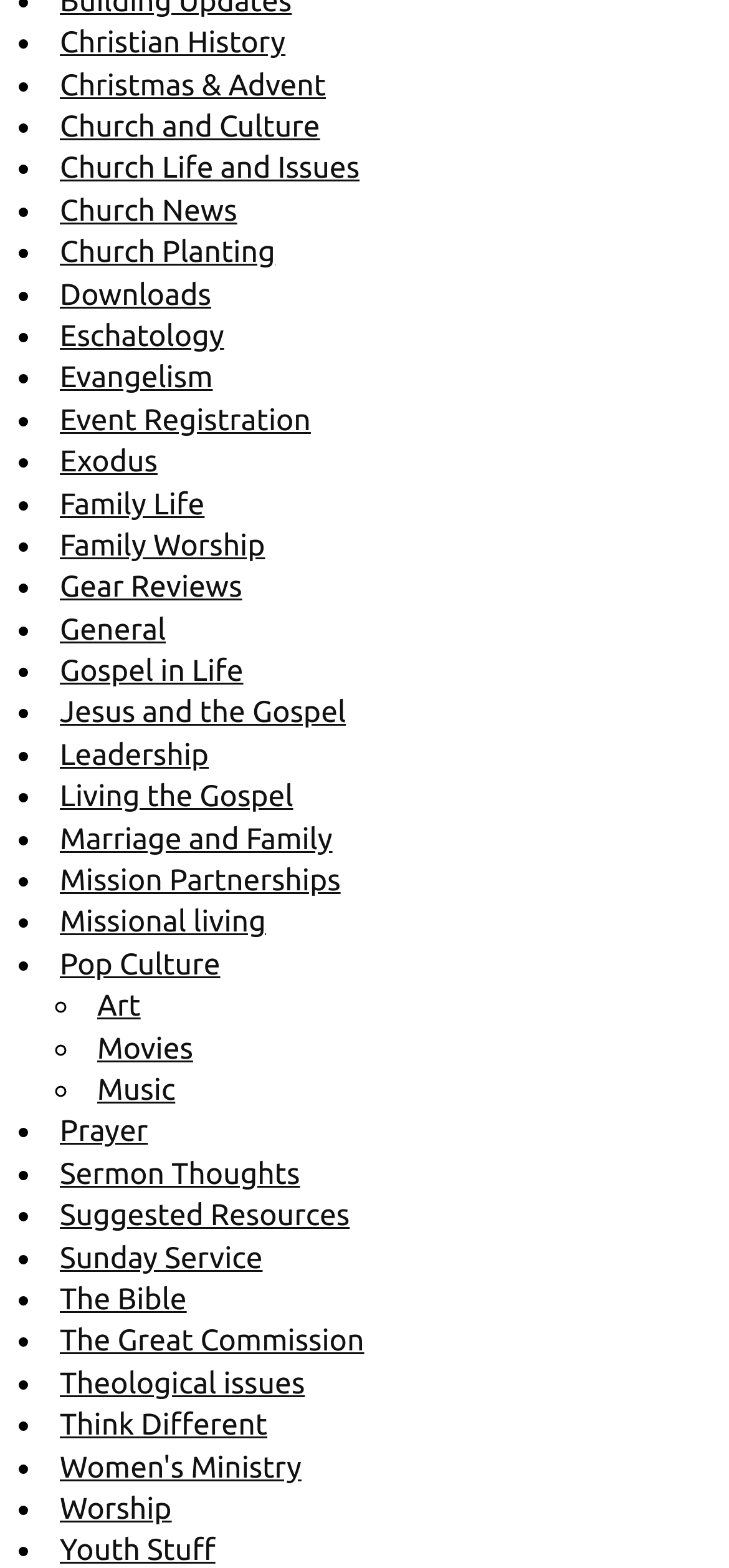Answer the following inquiry with a single word or phrase:
Are there any categories related to art?

Yes